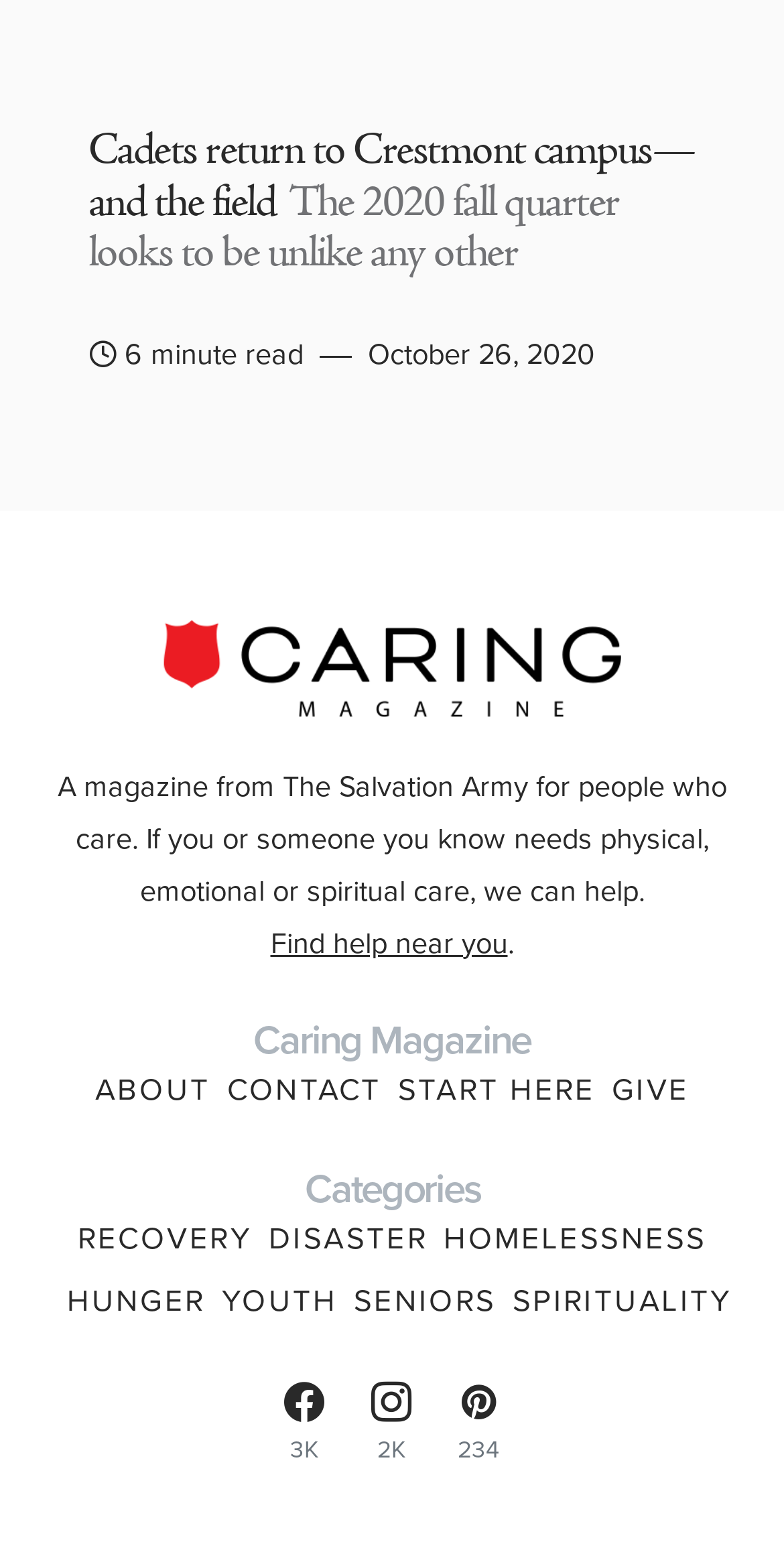What is the name of the magazine?
Please provide a comprehensive answer to the question based on the webpage screenshot.

The name of the magazine can be found by looking at the link element with the text 'Caring Magazine' which is a child of the root element, or by looking at the image element with the text 'Caring Magazine' which is a sibling of the link element.